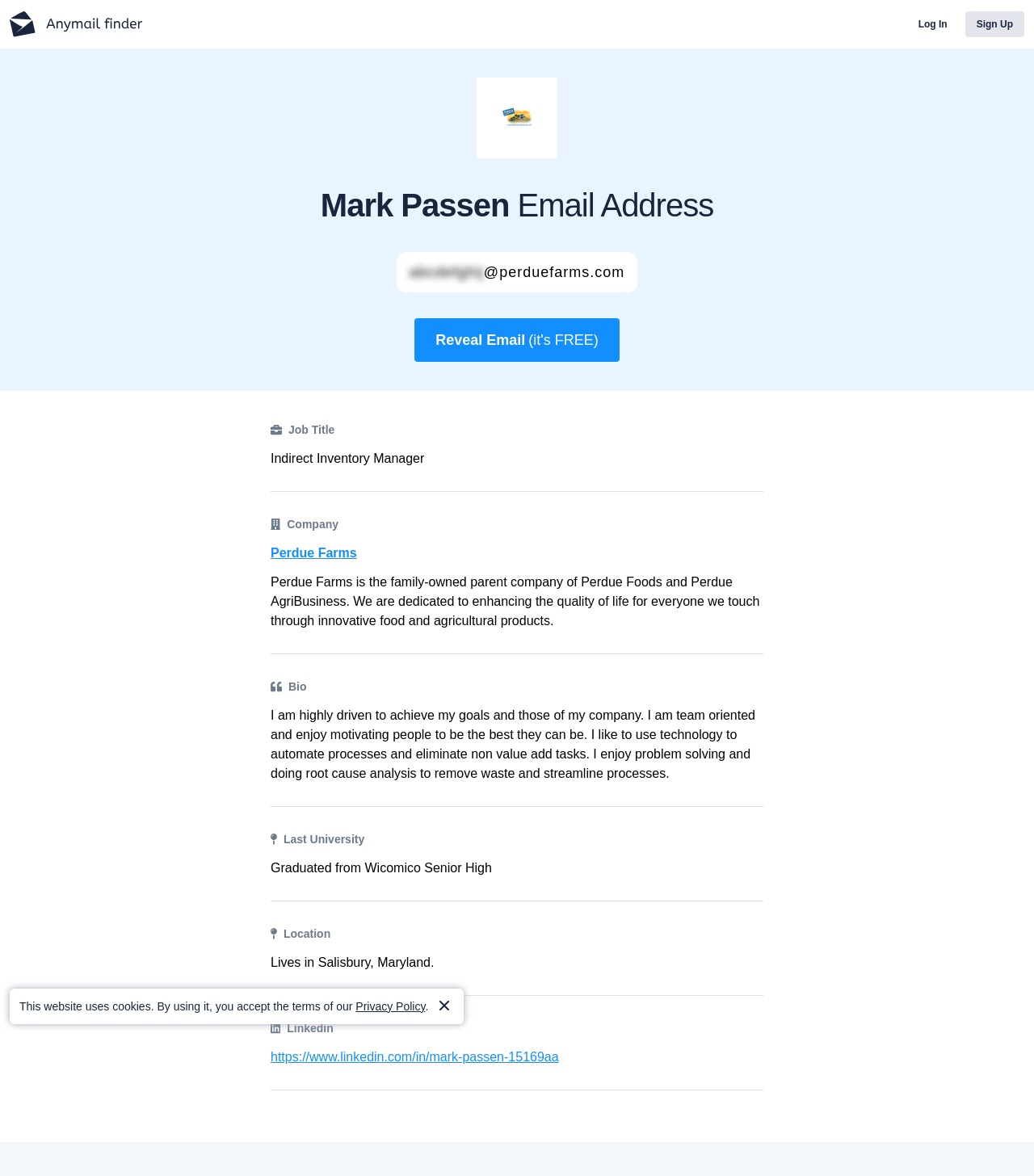What is the name of the high school Mark Passen graduated from?
Look at the image and answer the question using a single word or phrase.

Wicomico Senior High